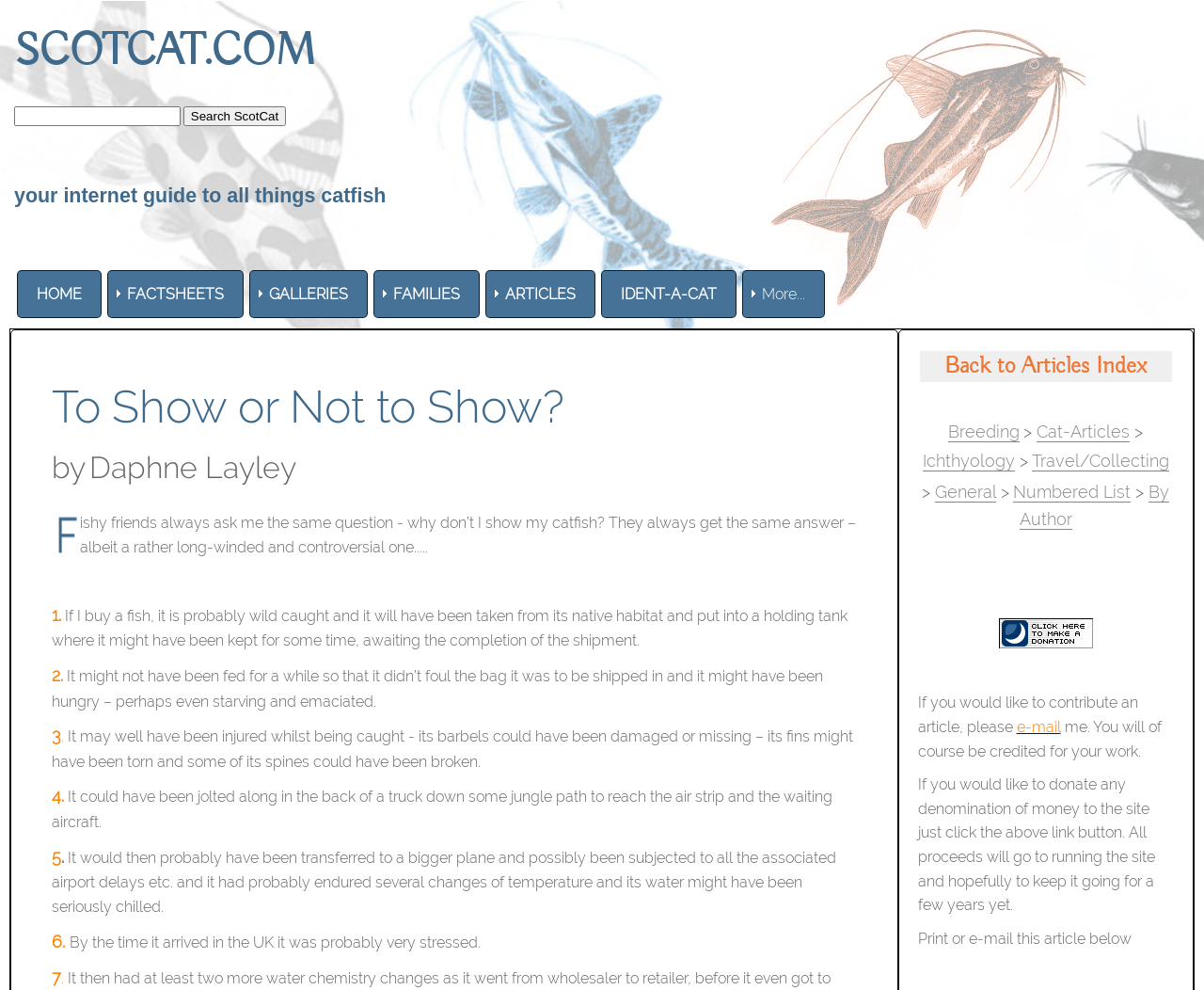Locate the bounding box coordinates of the clickable area needed to fulfill the instruction: "Read article 'Back to Articles Index'".

[0.785, 0.355, 0.953, 0.386]